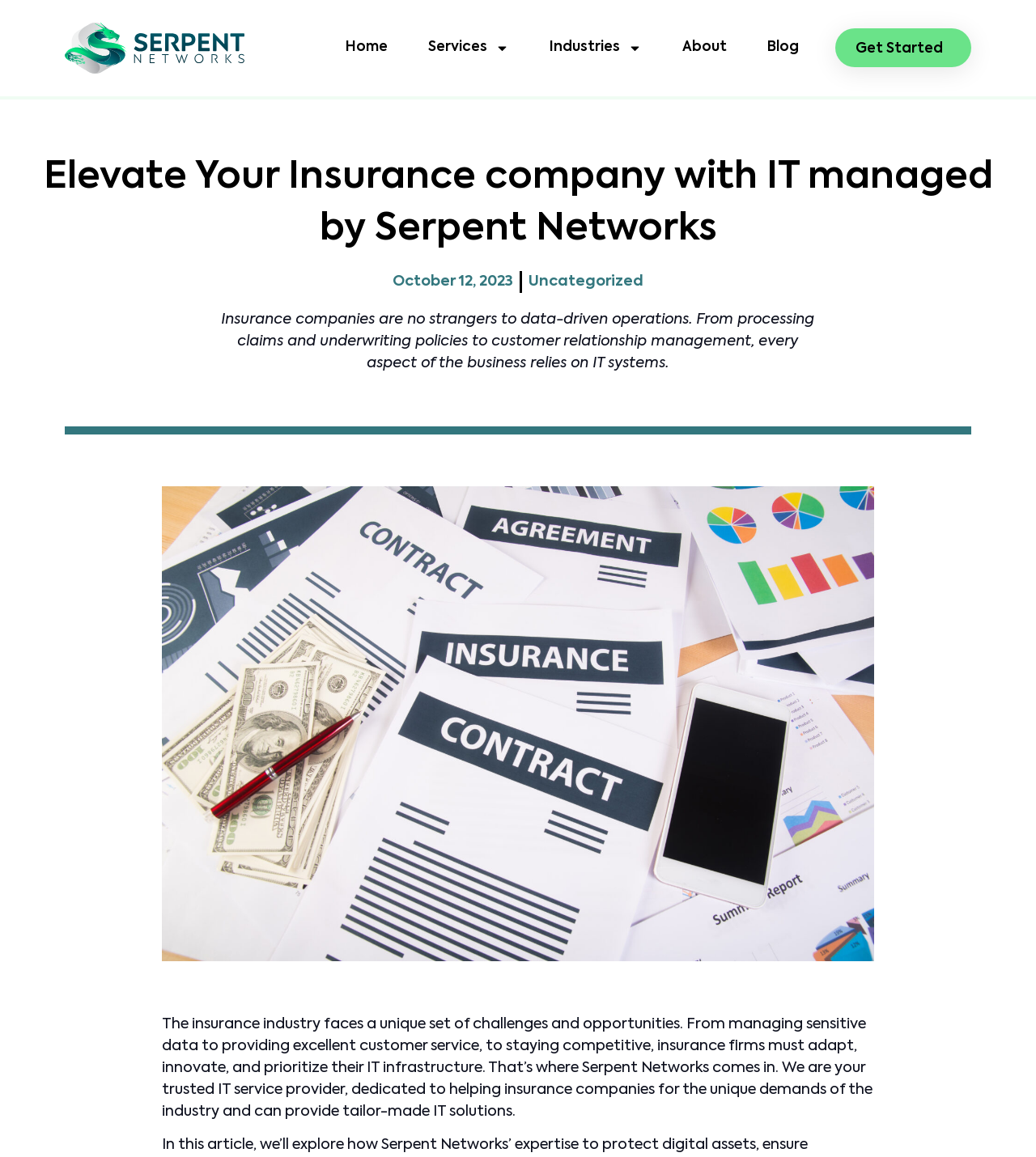How many main navigation links are there?
Provide a detailed answer to the question, using the image to inform your response.

I counted the main navigation links on the top of the webpage, which are 'Home', 'Services', 'Industries', 'About', and 'Blog', so there are 5 main navigation links.